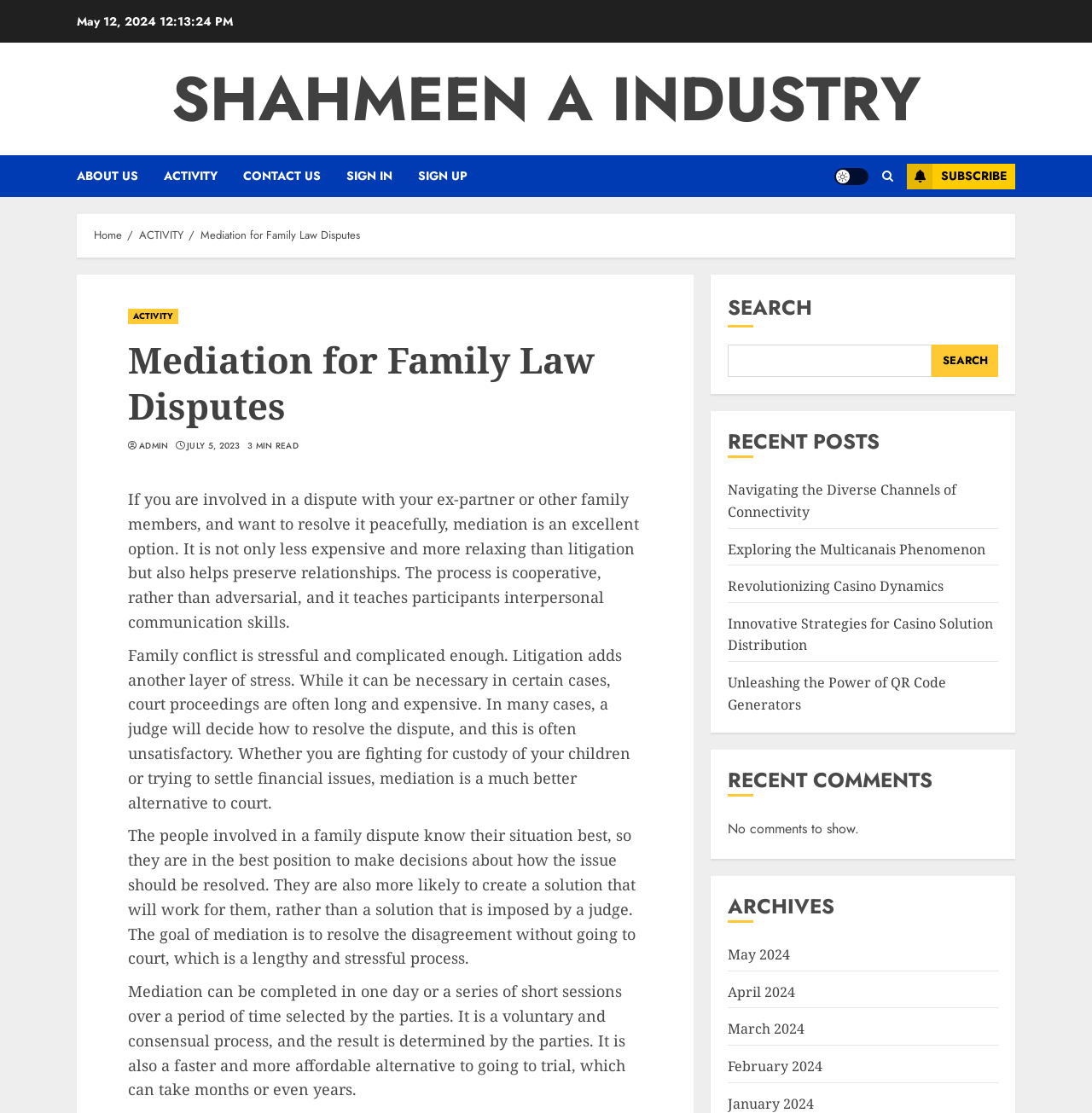Extract the bounding box coordinates for the described element: "ACTIVITY". The coordinates should be represented as four float numbers between 0 and 1: [left, top, right, bottom].

[0.117, 0.277, 0.163, 0.291]